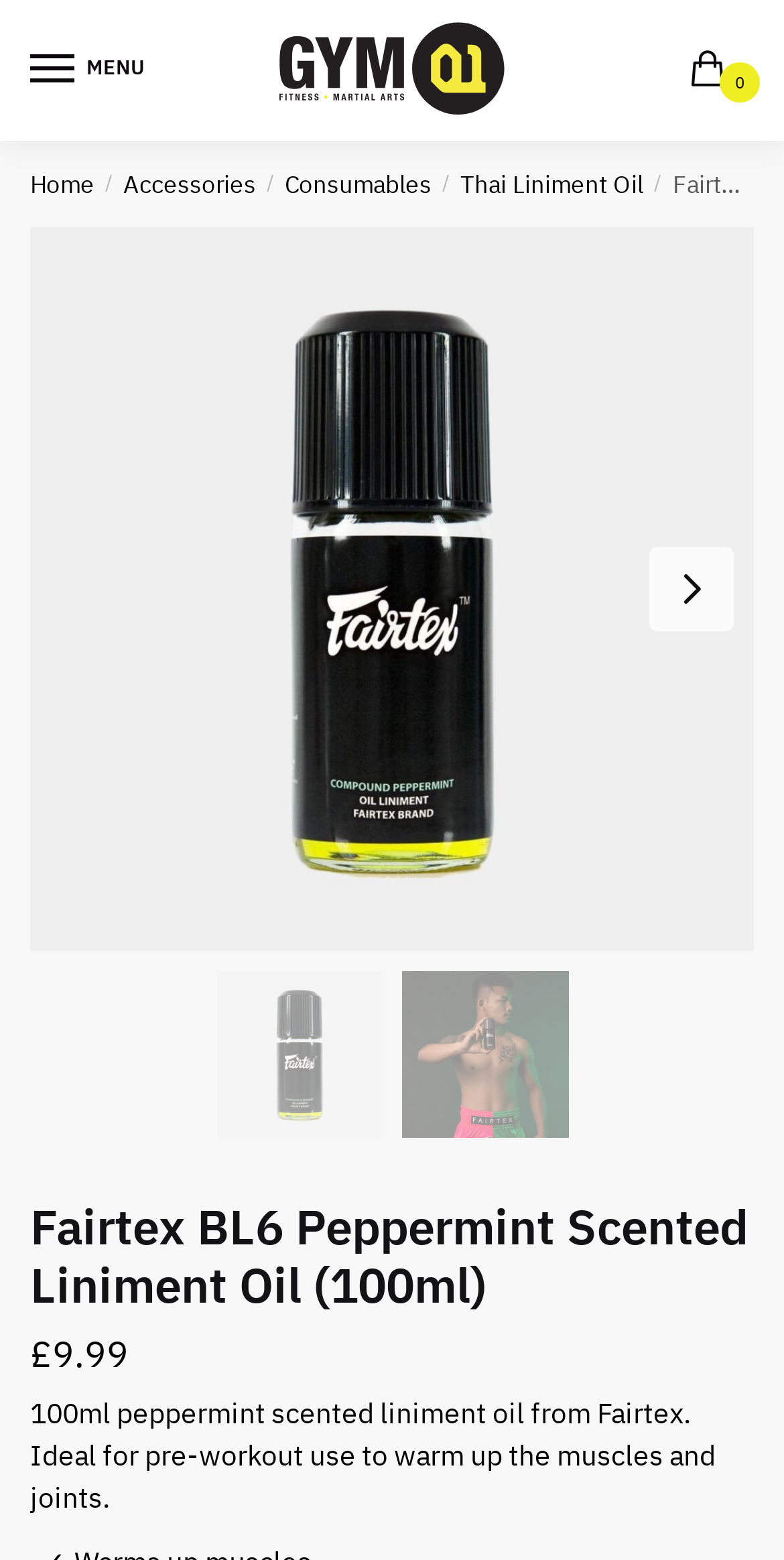Extract the bounding box coordinates for the HTML element that matches this description: "Thai Liniment Oil". The coordinates should be four float numbers between 0 and 1, i.e., [left, top, right, bottom].

[0.588, 0.108, 0.821, 0.128]